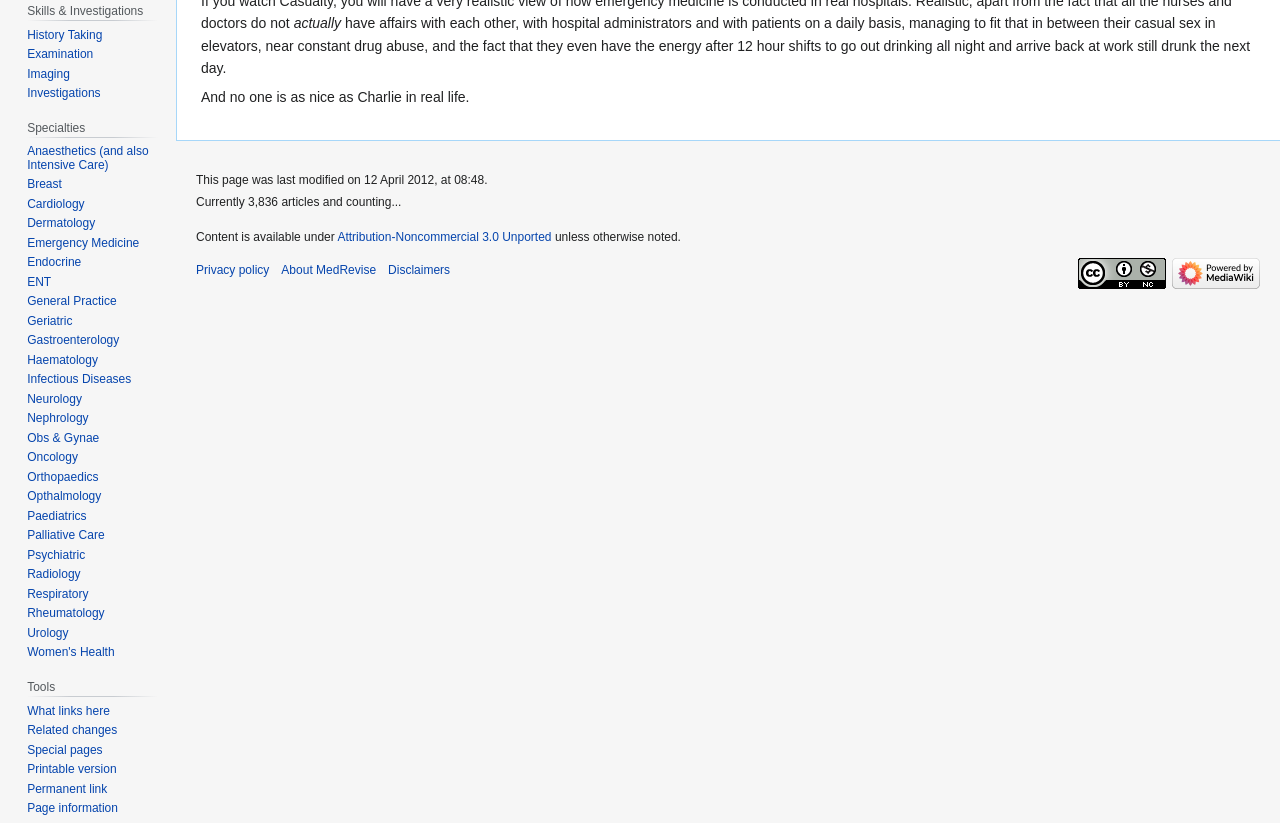Determine the bounding box for the UI element that matches this description: "Anaesthetics (and also Intensive Care)".

[0.021, 0.176, 0.116, 0.209]